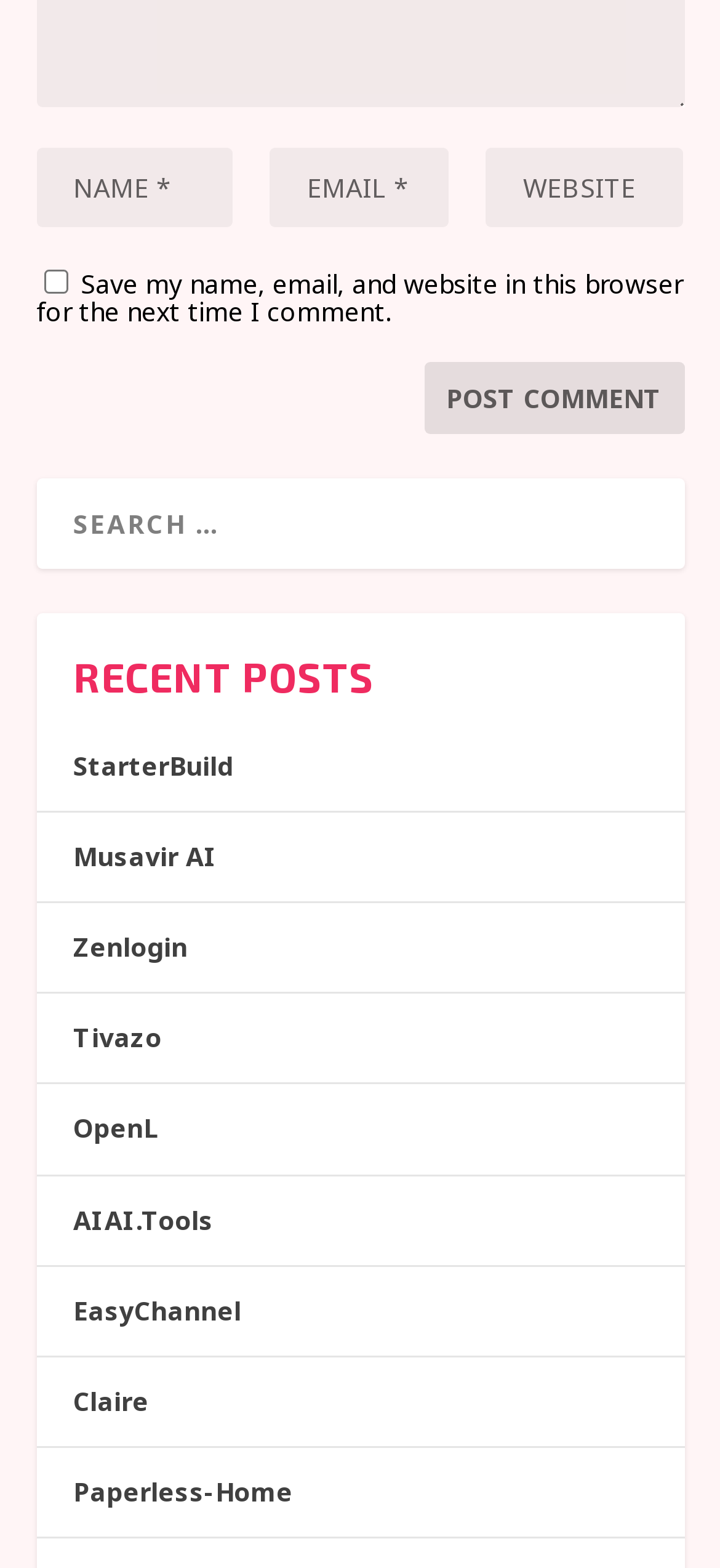Based on what you see in the screenshot, provide a thorough answer to this question: What is the function of the checkbox?

The checkbox has a label 'Save my name, email, and website in this browser for the next time I comment.' and is unchecked by default, suggesting that it allows users to save their comment information for future use.